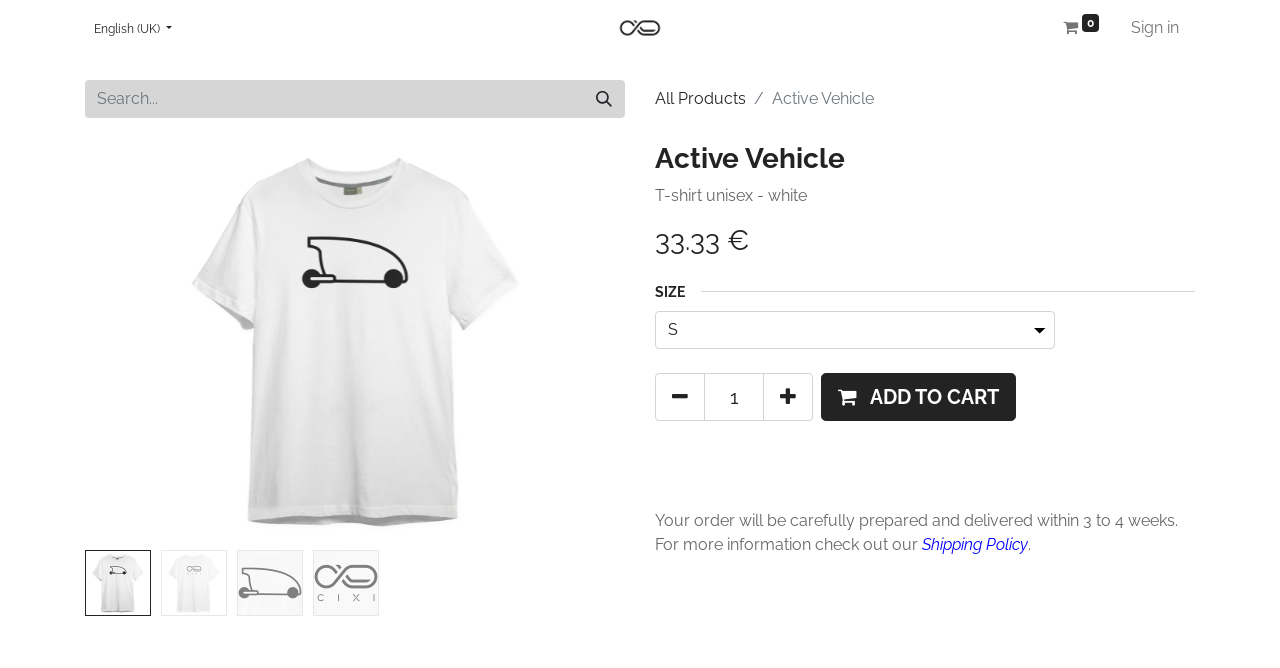Please specify the bounding box coordinates of the clickable section necessary to execute the following command: "Select English language".

[0.07, 0.028, 0.138, 0.059]